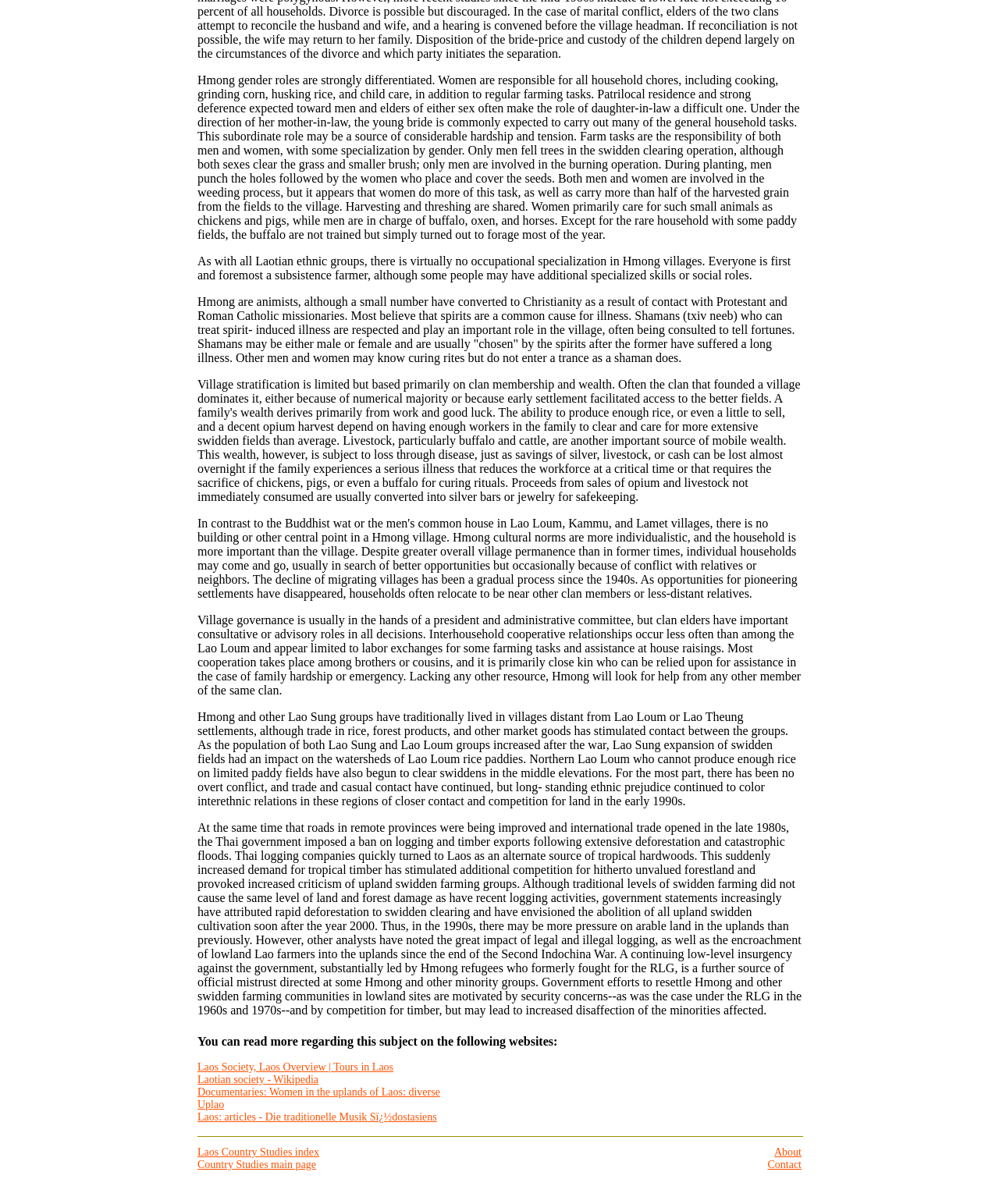How many links are in the second table row?
Please use the visual content to give a single word or phrase answer.

4